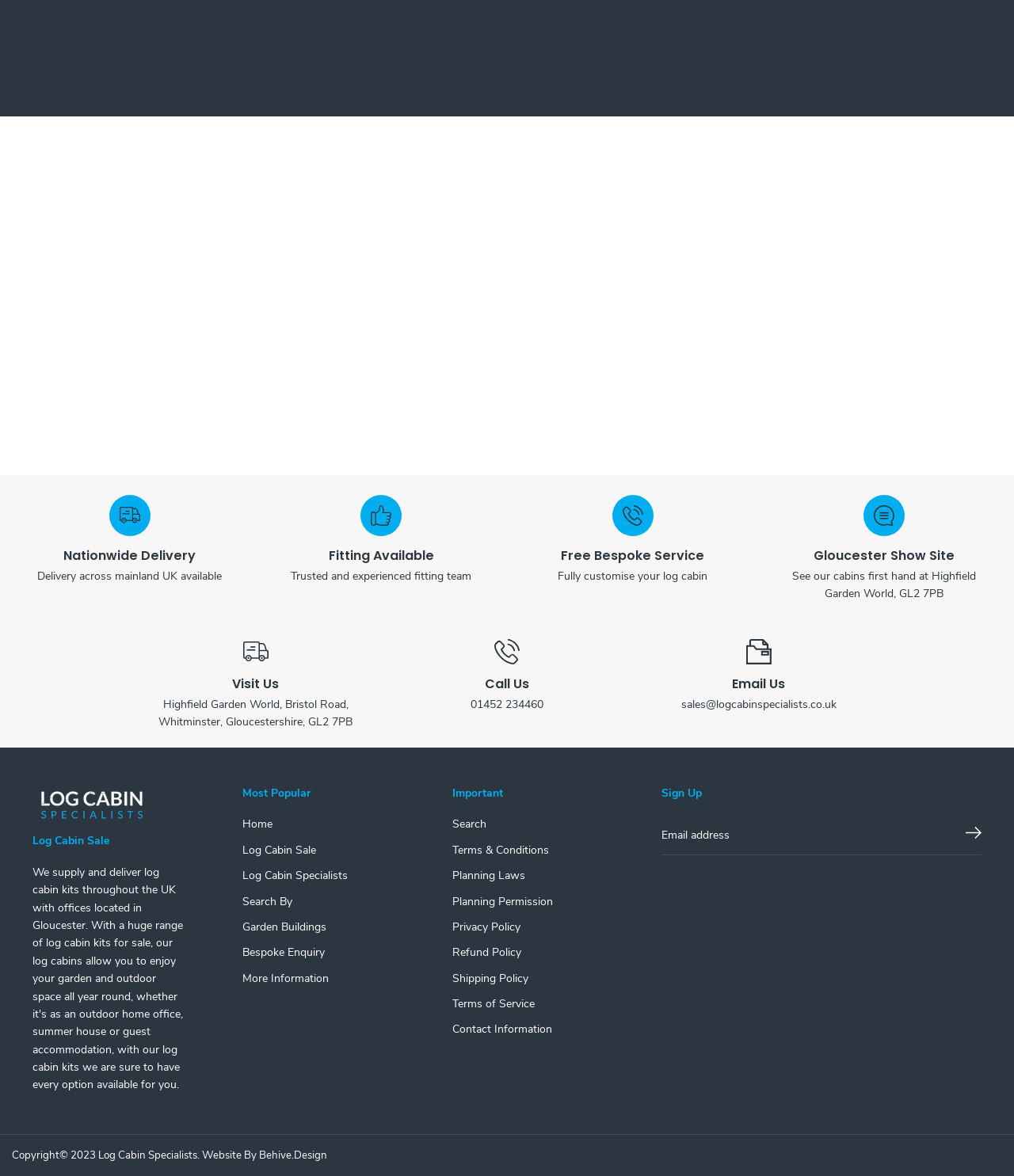Please find the bounding box coordinates of the element that needs to be clicked to perform the following instruction: "Visit the showsite at Highfield Garden World". The bounding box coordinates should be four float numbers between 0 and 1, represented as [left, top, right, bottom].

[0.012, 0.143, 0.327, 0.347]